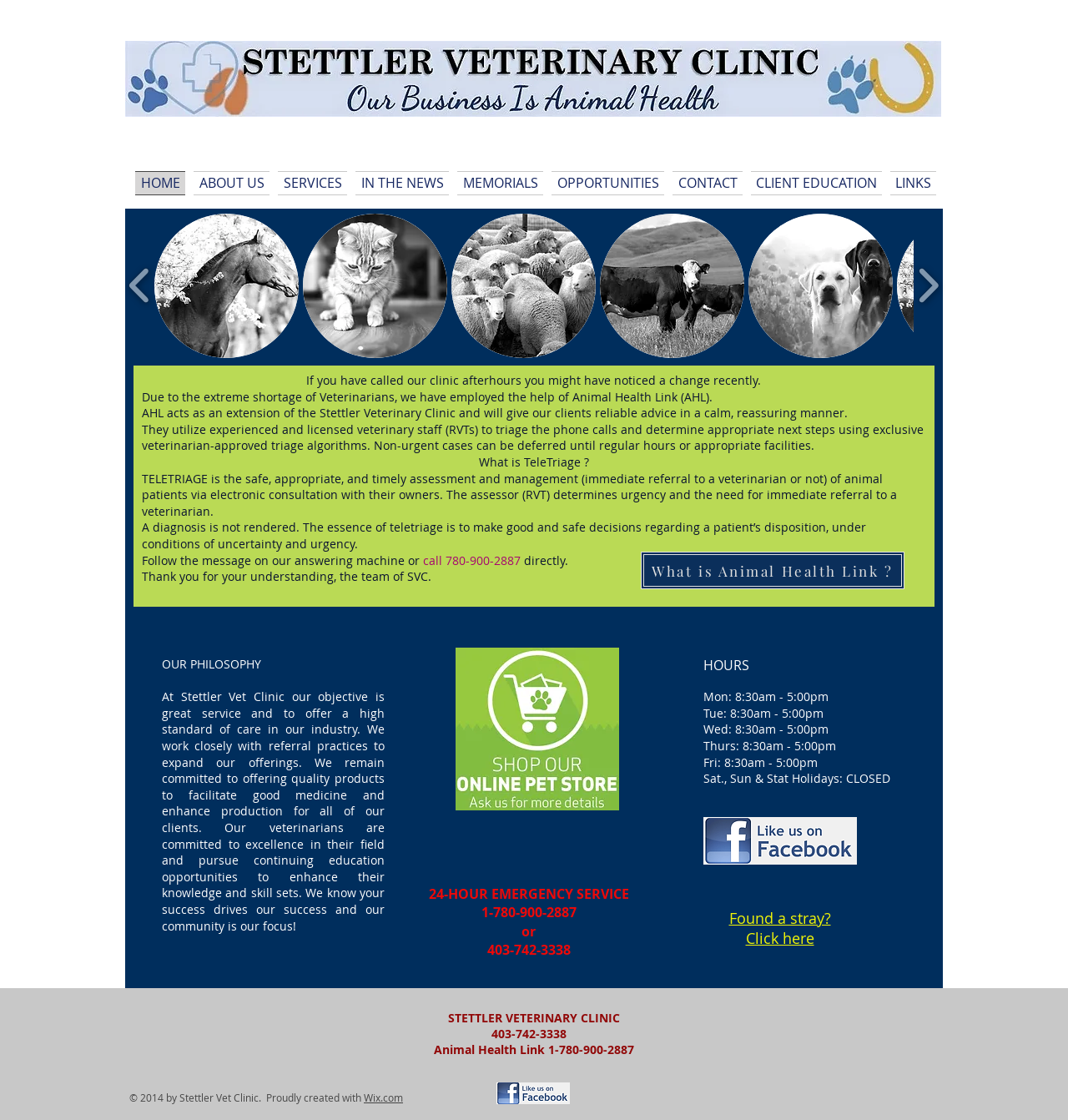Based on the element description: "CONTACT", identify the UI element and provide its bounding box coordinates. Use four float numbers between 0 and 1, [left, top, right, bottom].

[0.626, 0.153, 0.699, 0.174]